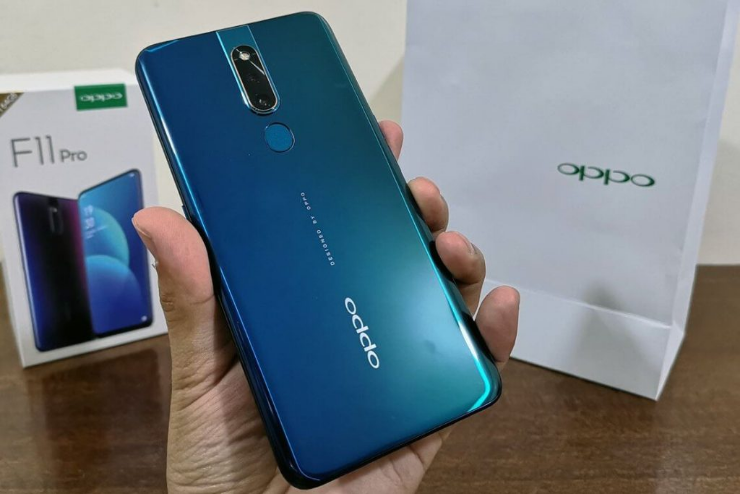Generate a comprehensive description of the image.

The image showcases the stunning Oppo F11 Pro, held in a hand to emphasize its sleek design. The phone features a gradient finish, blending shades of blue and green, highlighting its premium aesthetics. Positioned behind the device is the original packaging, displaying the model name "F11 Pro," which signifies its market launch. The background is a simple white bag, enhancing the focus on the phone itself. The Oppo F11 Pro is renowned for its innovative pop-up selfie camera and minimal bezels, designed for an immersive display experience, all while supporting fast charging capabilities. This design choice aims to appeal to users seeking both style and functionality in a budget-friendly smartphone.